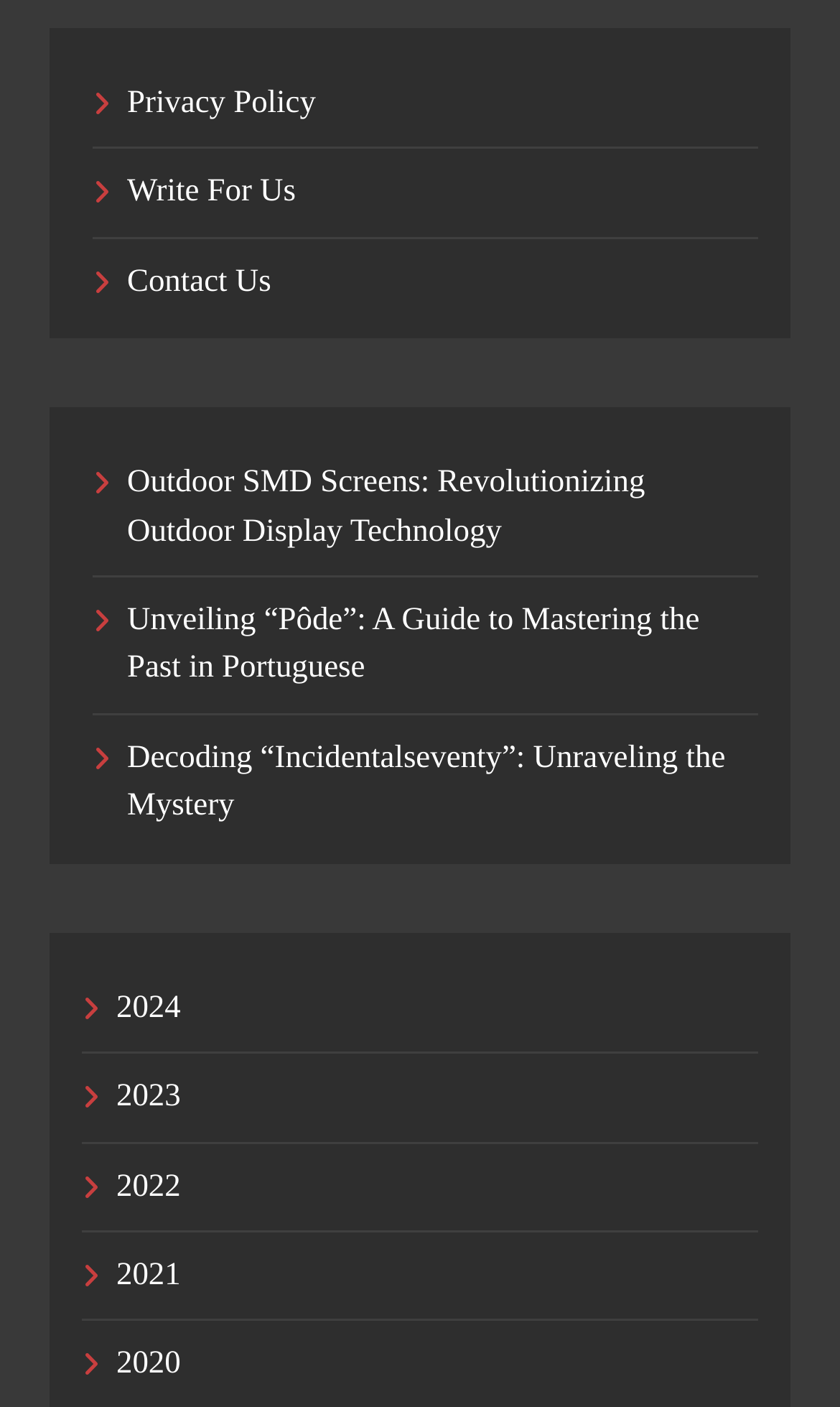Provide the bounding box coordinates in the format (top-left x, top-left y, bottom-right x, bottom-right y). All values are floating point numbers between 0 and 1. Determine the bounding box coordinate of the UI element described as: Decoding “Incidentalseventy”: Unraveling the Mystery

[0.151, 0.527, 0.864, 0.585]